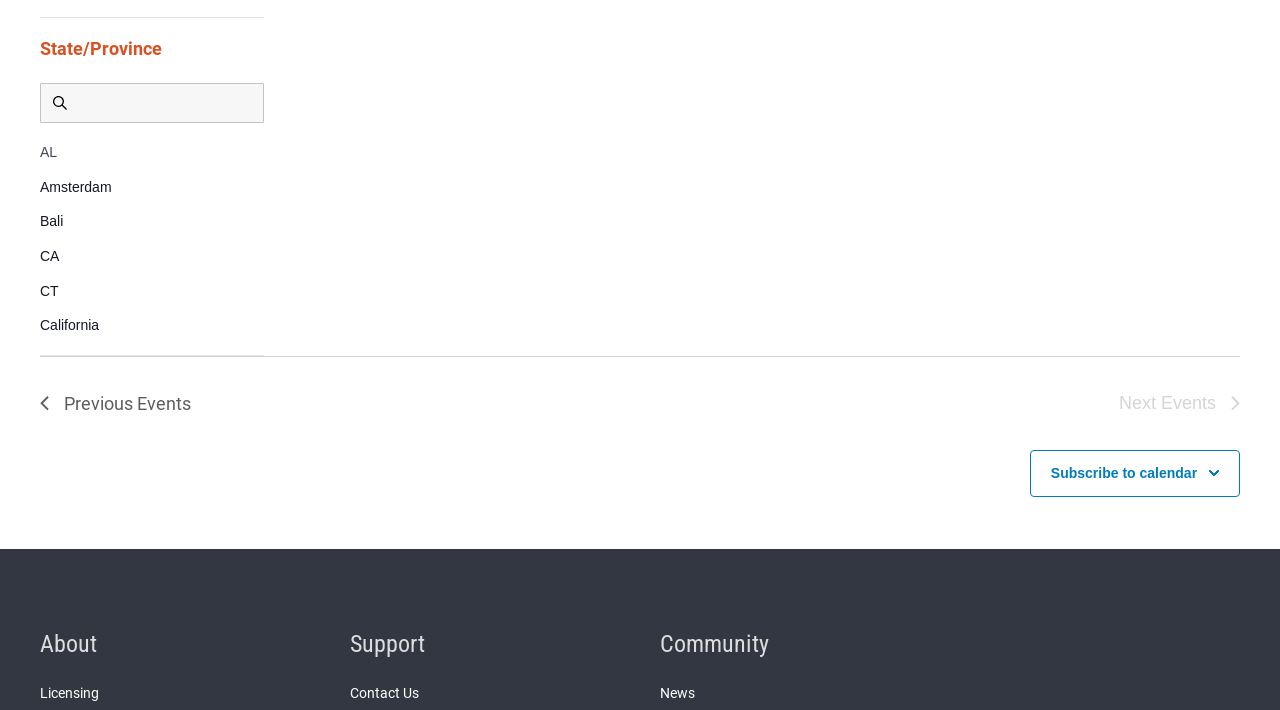Provide your answer to the question using just one word or phrase: What are the three main categories listed on the webpage?

About, Support, Community